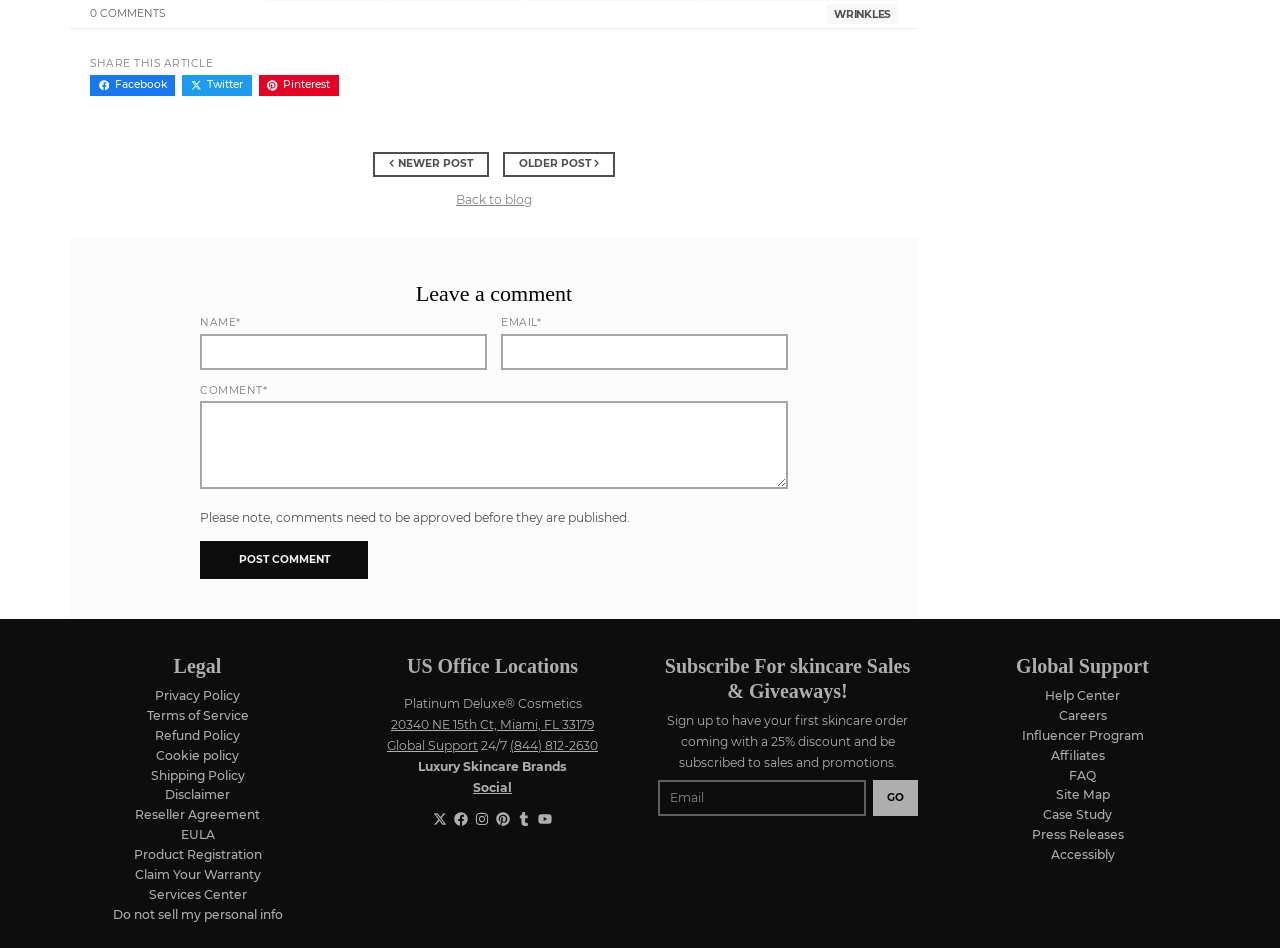What is the purpose of the comment section?
Refer to the screenshot and answer in one word or phrase.

To leave a comment